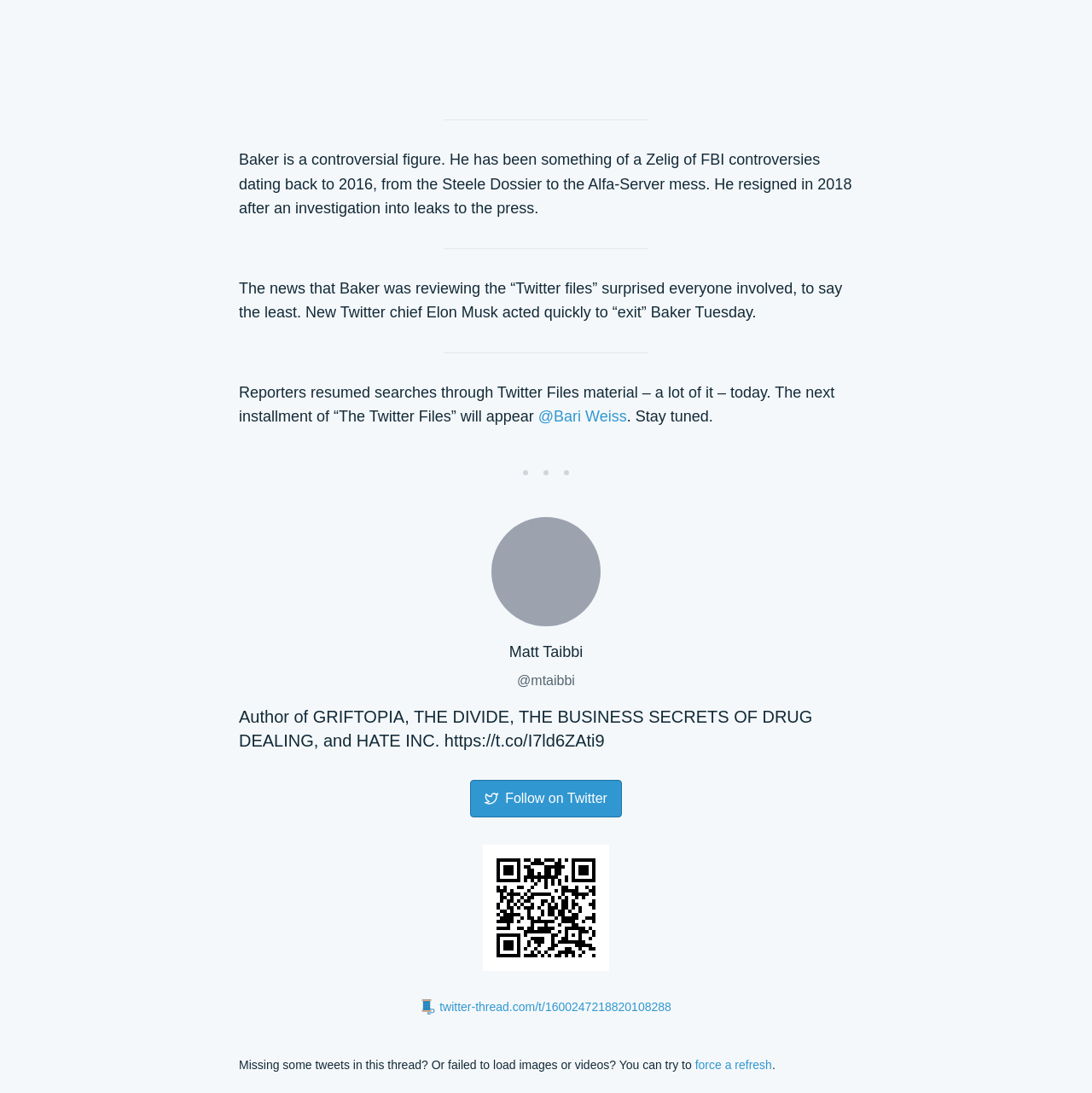Who is mentioned as the new Twitter chief?
Deliver a detailed and extensive answer to the question.

The text mentions that 'New Twitter chief Elon Musk acted quickly to “exit” Baker Tuesday.', which indicates that Elon Musk is the new Twitter chief.